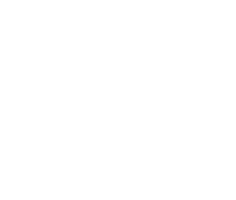Paint a vivid picture of the image with your description.

The image features a visually striking logo for "Mazz Murray and Emerson - Londo Press." This emblem encapsulates a creative essence, likely associated with a specific artistic or musical endeavor, given the mention of Mazz Murray—a reference that suggests a connection to performance or entertainment. The logo is designed to capture attention, possibly hinting at the vibrant and dynamic nature of Londo Press. It's presented within a professional context, indicating a sophisticated branding approach pertinent to its audience. This element is likely part of a broader collection of content exploring artistic expressions, performances, or events linked to Mazz Murray and associated collaborators.